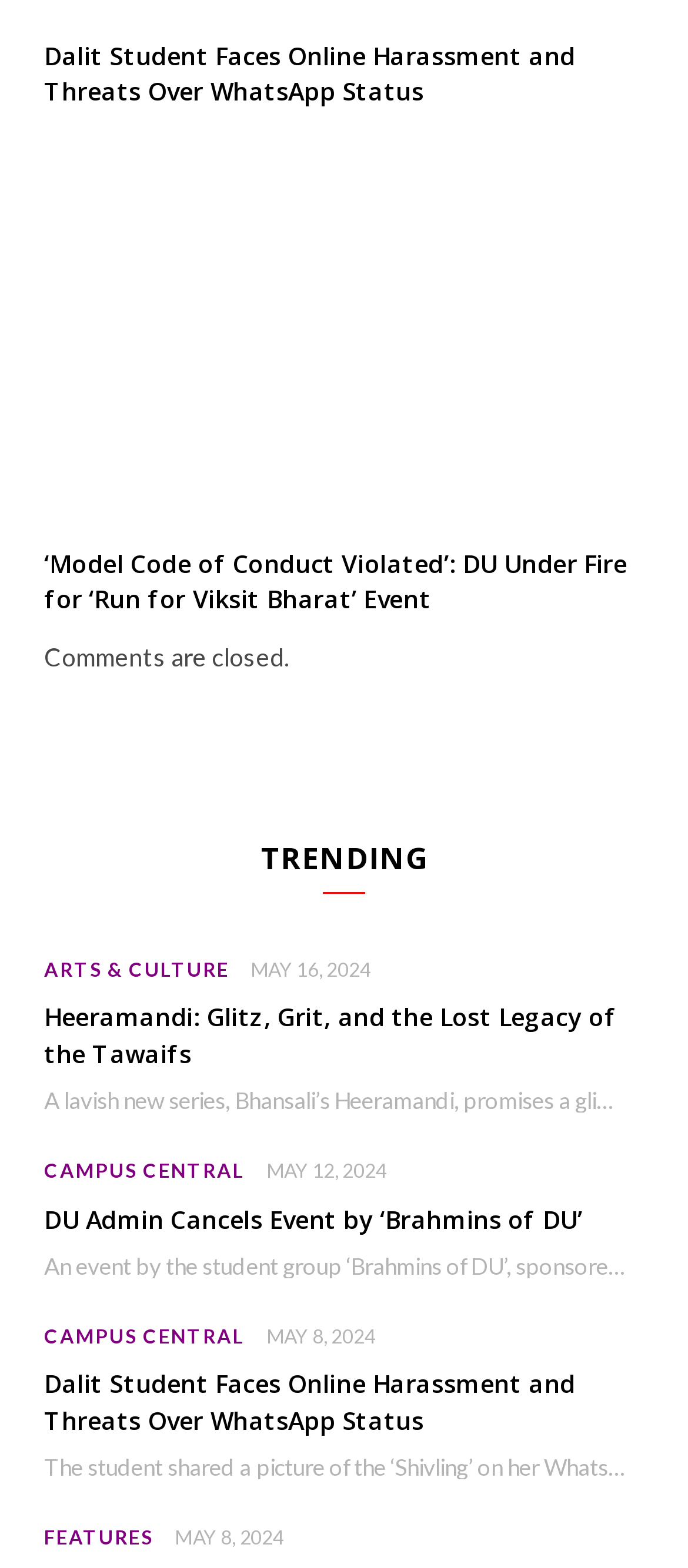Locate the bounding box coordinates of the clickable part needed for the task: "view December 2021".

None